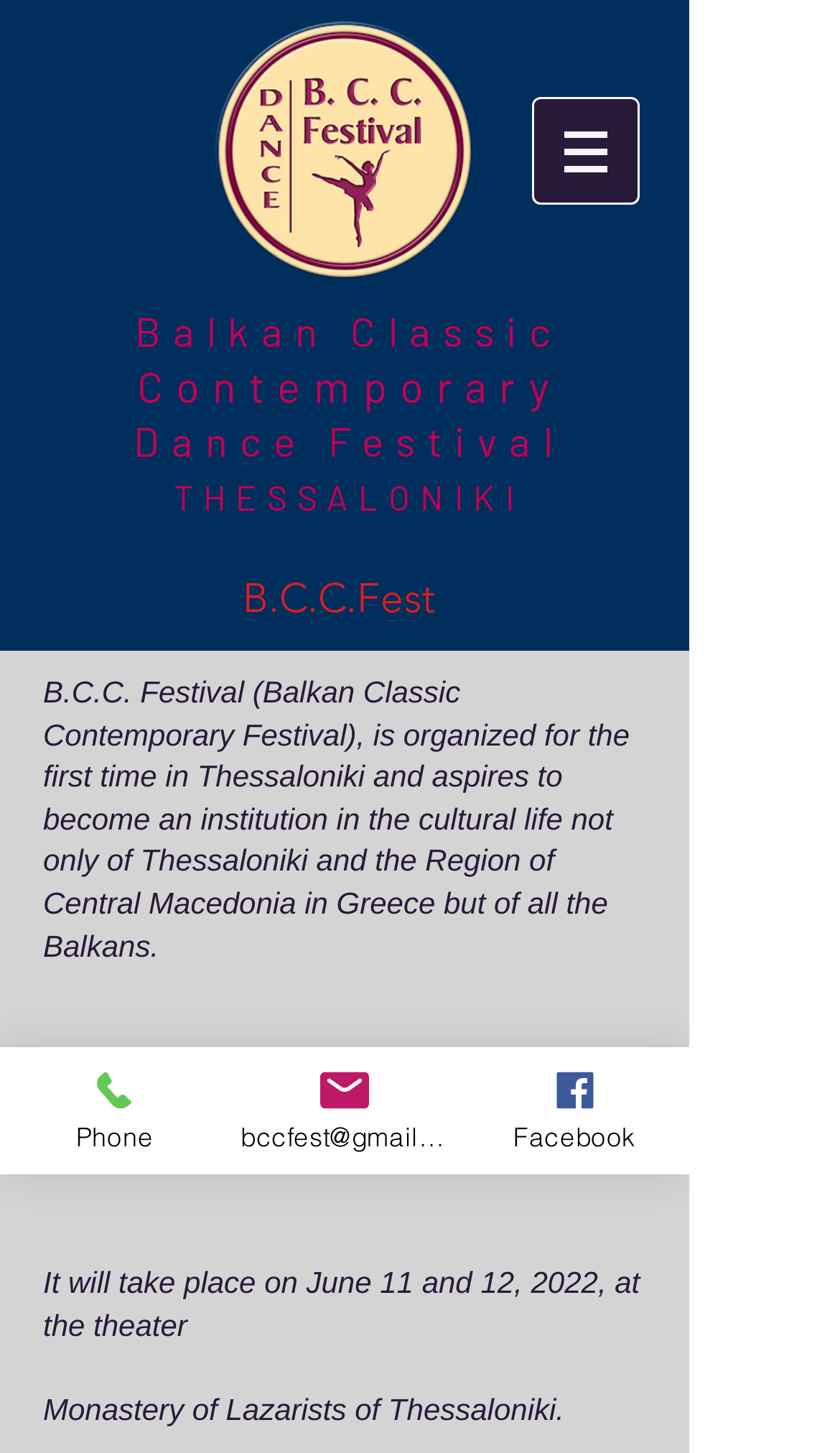Find the bounding box coordinates for the HTML element specified by: ".C.Fest".

[0.366, 0.394, 0.517, 0.429]